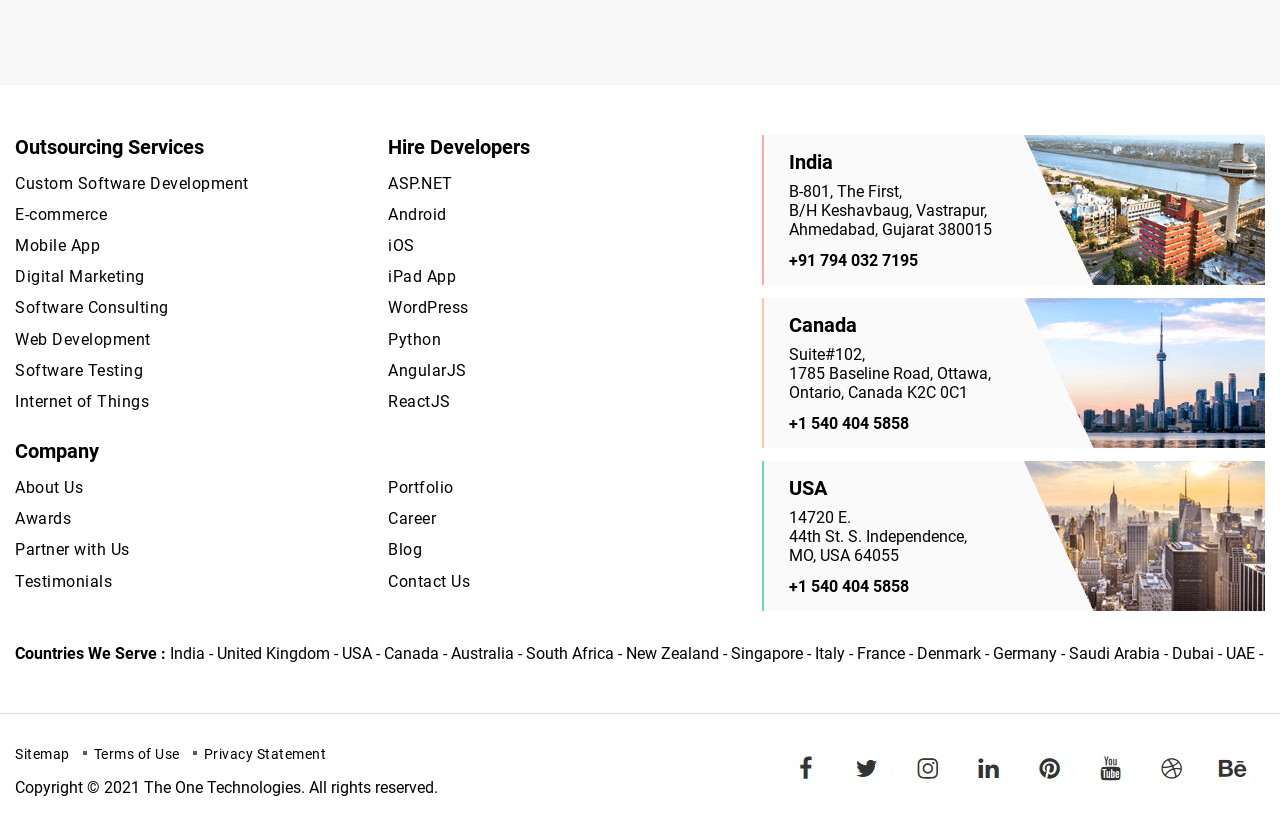What social media platforms does the company have a presence on?
Using the image, provide a concise answer in one word or a short phrase.

Facebook, Twitter, Instagram, LinkedIn, Pinterest, YouTube, Dribbble, Behance